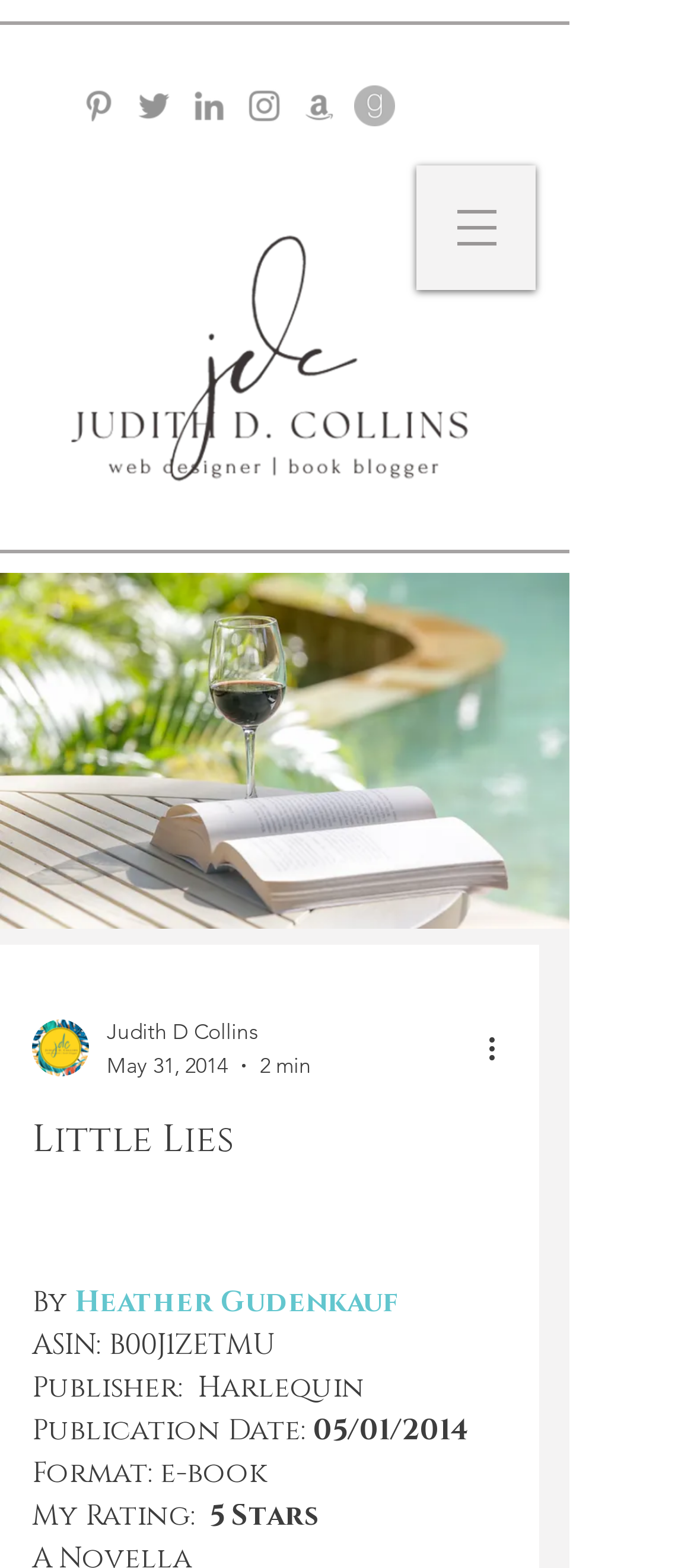Summarize the contents and layout of the webpage in detail.

This webpage appears to be a book review or summary page. At the top, there is a navigation menu button on the right side, and a social bar with five icons: Pinterest, Twitter, LinkedIn, Instagram, and Amazon, aligned horizontally. Below the social bar, there is a logo image of "JDC" on the left side.

The main content area features a large image of a book cover, "wine book pool summer", which takes up most of the width. On top of the book cover image, there is a smaller image of the writer on the left side, and some text elements on the right side, including the writer's name "Judith D Collins", a date "May 31, 2014", and a duration "2 min".

Below the book cover image, there is a section with a heading "Little Lies" in a larger font, followed by a series of headings and text elements, including the author's name "Heather Gudenkauf", ASIN, publisher, publication date, format, and rating. The rating is 5 stars, indicated by a text element "My Rating: 5 Stars". There is also a "More actions" button on the right side of this section.

Overall, the webpage has a clean and organized layout, with a focus on presenting book information and a brief summary.